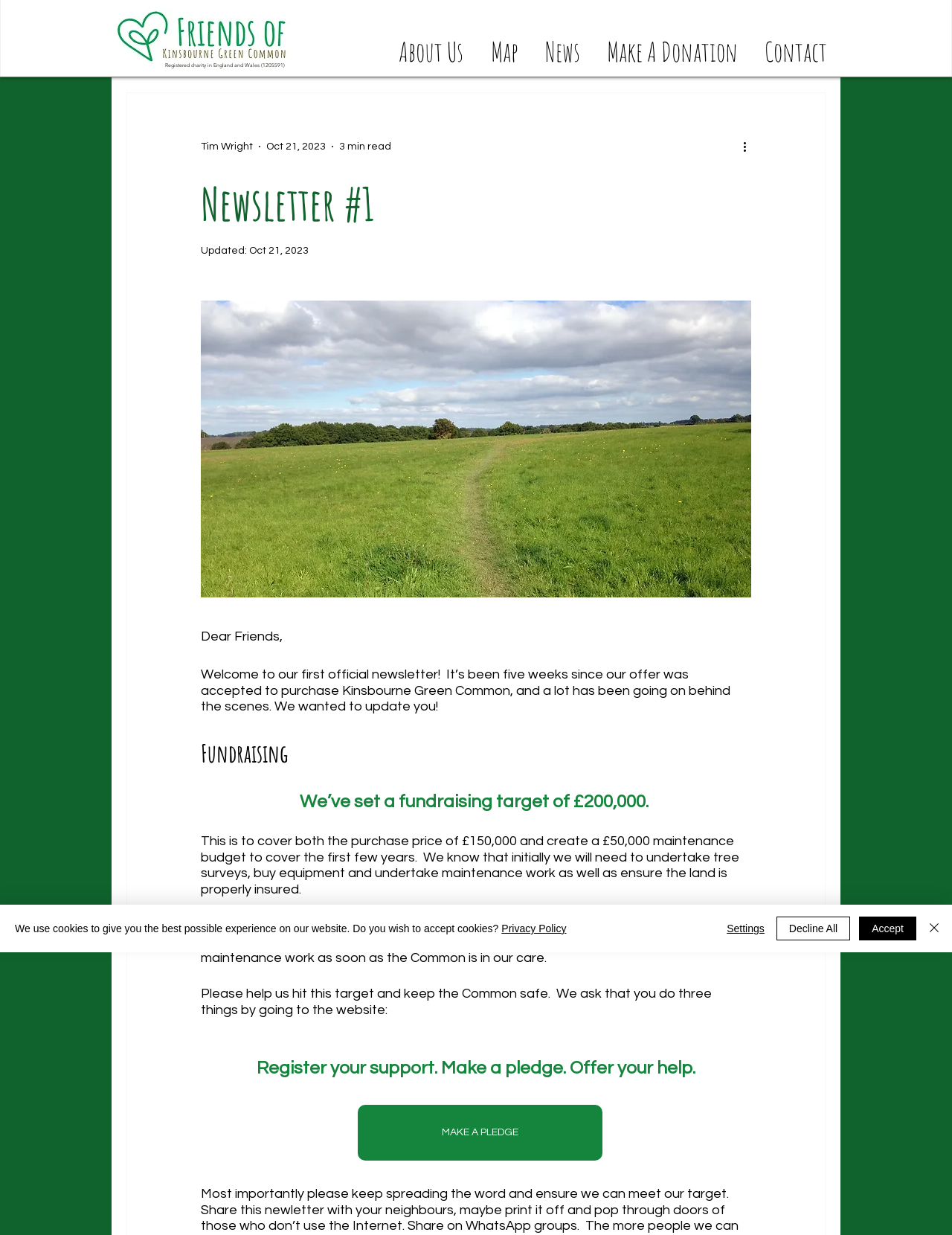What is the name of the common being purchased?
Answer the question with a thorough and detailed explanation.

I found the name of the common being purchased by reading the StaticText element with the text 'It’s been five weeks since our offer was accepted to purchase Kinsbourne Green Common...'.